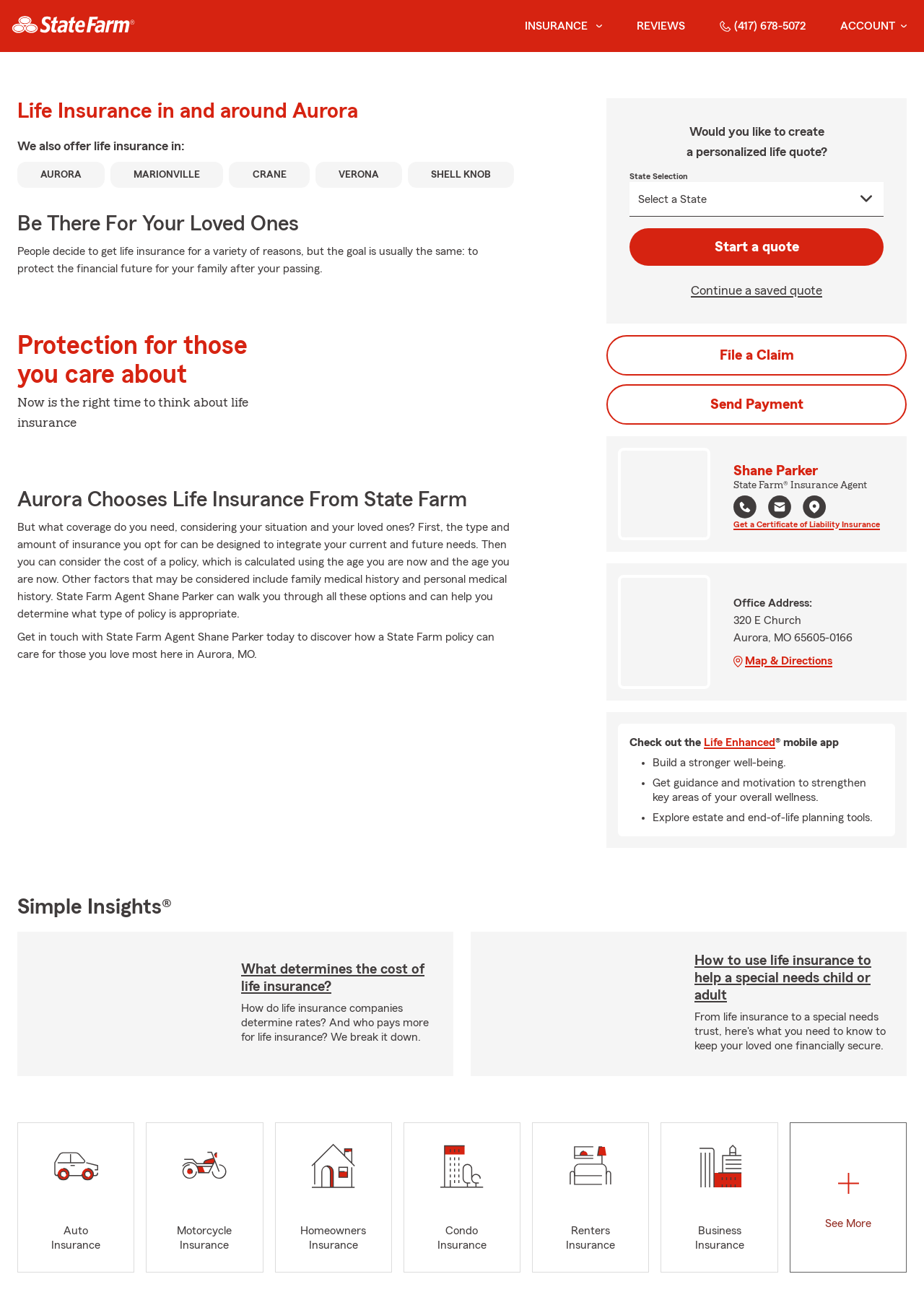Identify the bounding box for the UI element that is described as follows: "Continue a saved quote".

[0.748, 0.213, 0.89, 0.229]